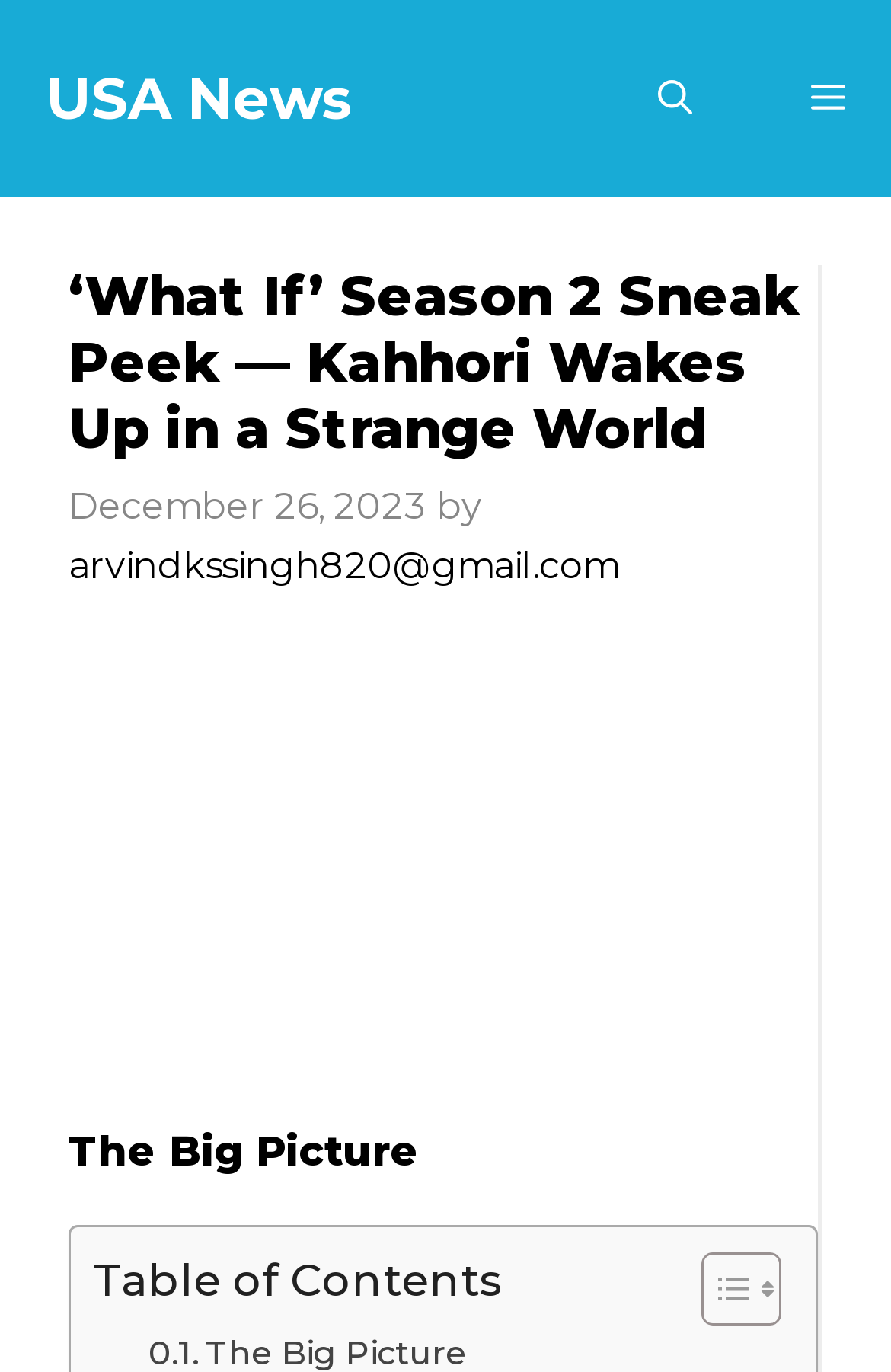Find and provide the bounding box coordinates for the UI element described here: "Menu". The coordinates should be given as four float numbers between 0 and 1: [left, top, right, bottom].

[0.844, 0.0, 1.0, 0.143]